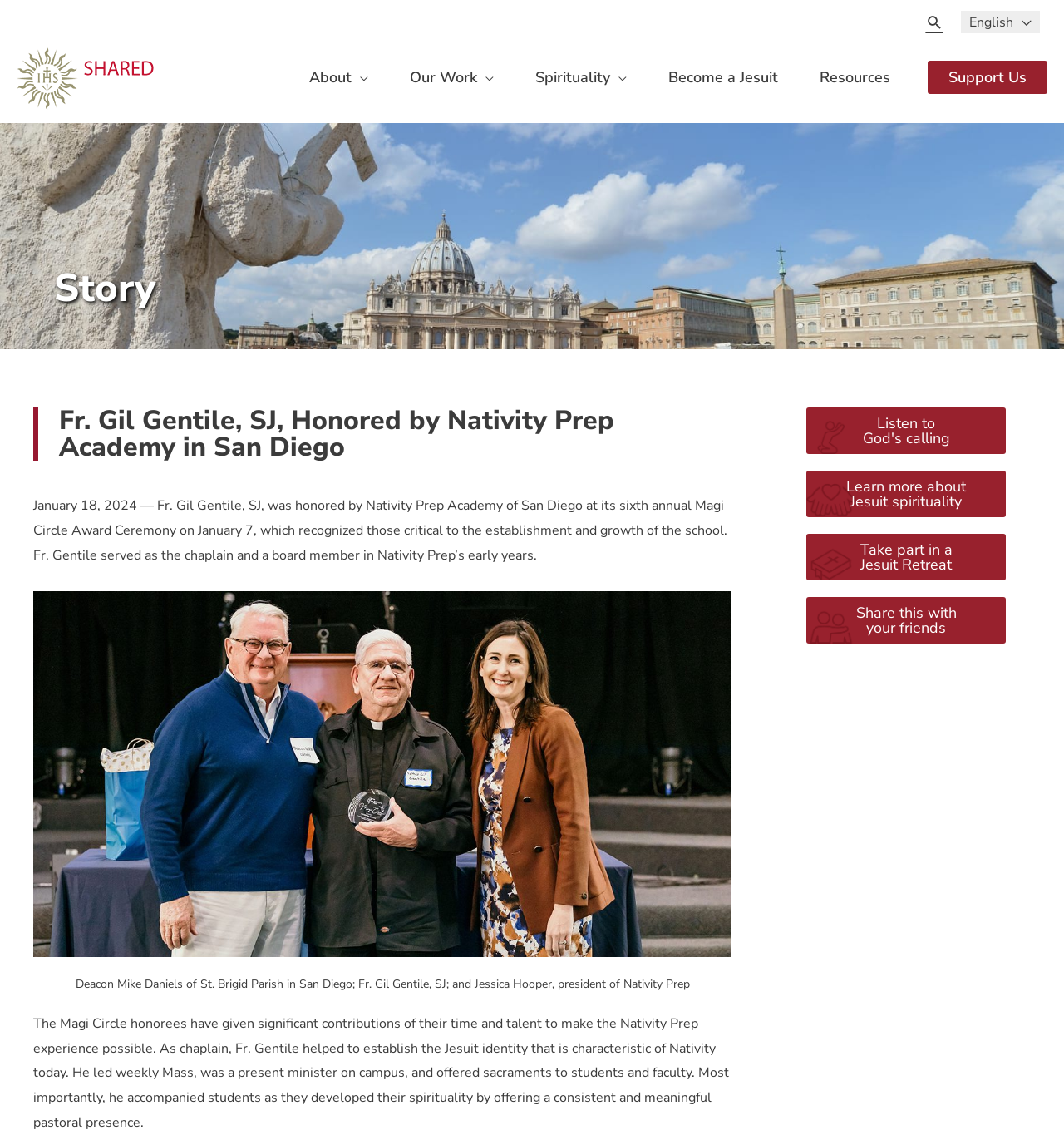Please give the bounding box coordinates of the area that should be clicked to fulfill the following instruction: "Read the story". The coordinates should be in the format of four float numbers from 0 to 1, i.e., [left, top, right, bottom].

[0.051, 0.238, 0.969, 0.272]